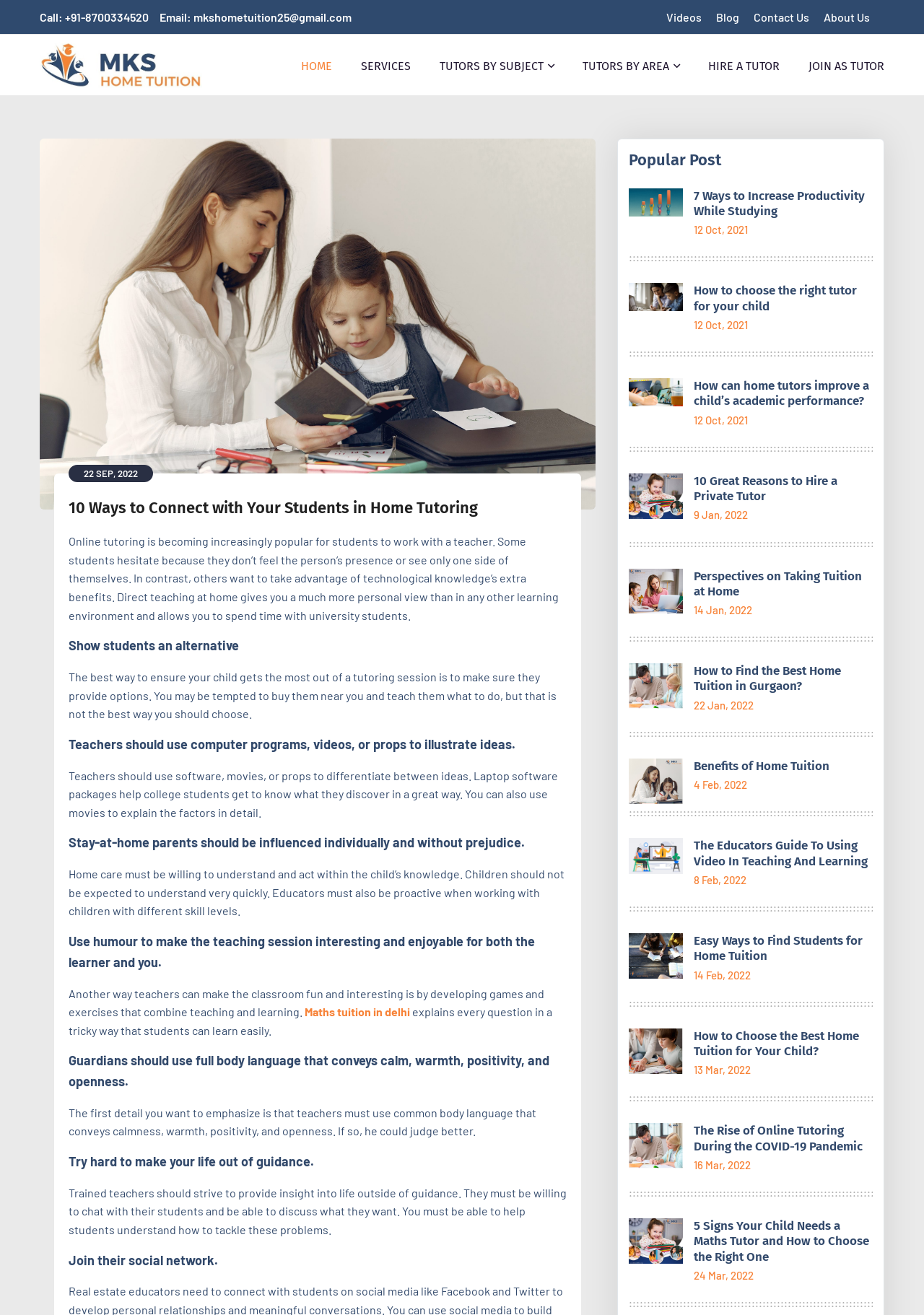What is the topic of the first article under 'Popular Post'?
Answer with a single word or phrase, using the screenshot for reference.

7 Ways to Increase Productivity While Studying